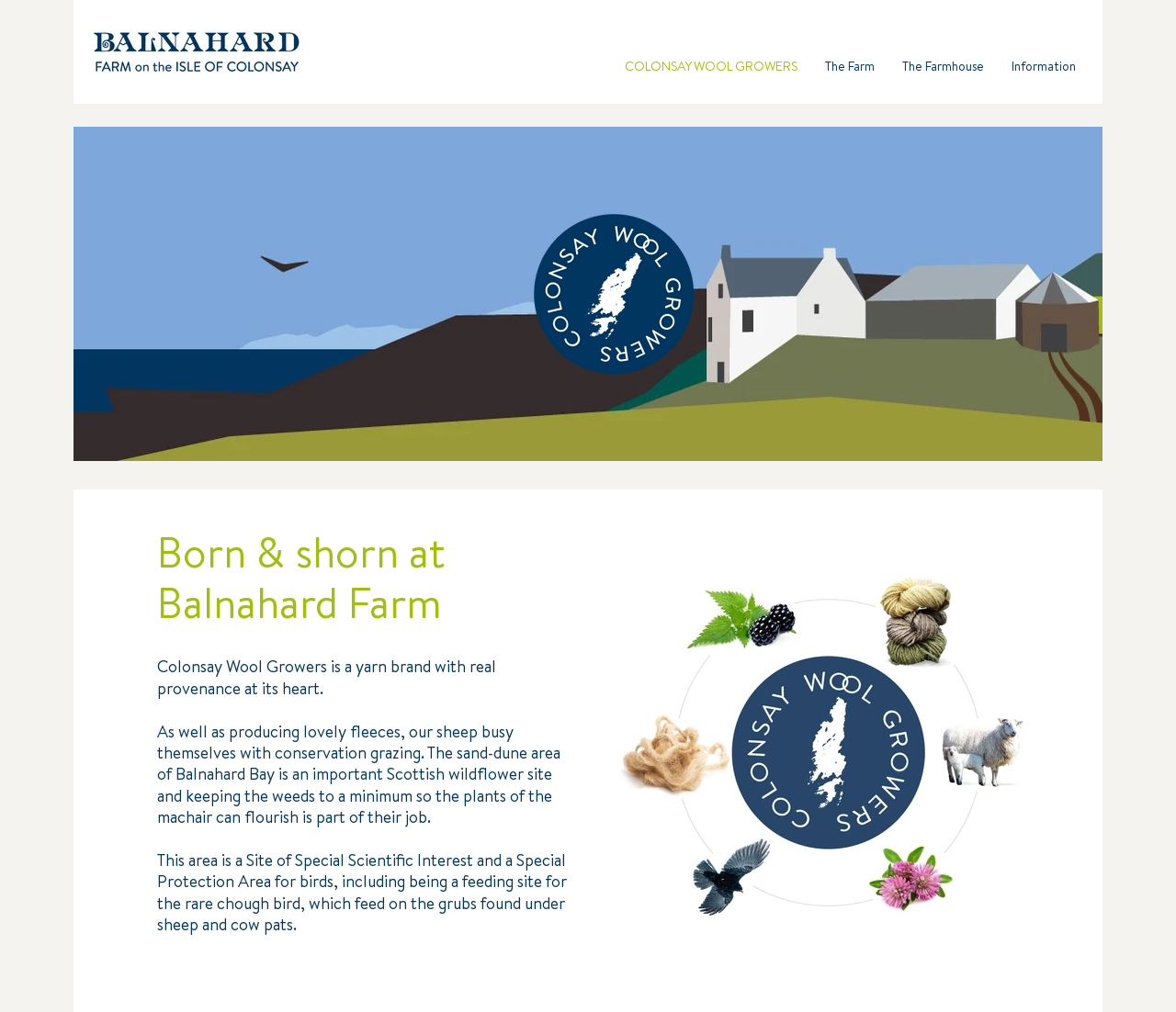Locate the bounding box of the UI element described by: "COLONSAY WOOL GROWERS" in the given webpage screenshot.

[0.52, 0.054, 0.69, 0.077]